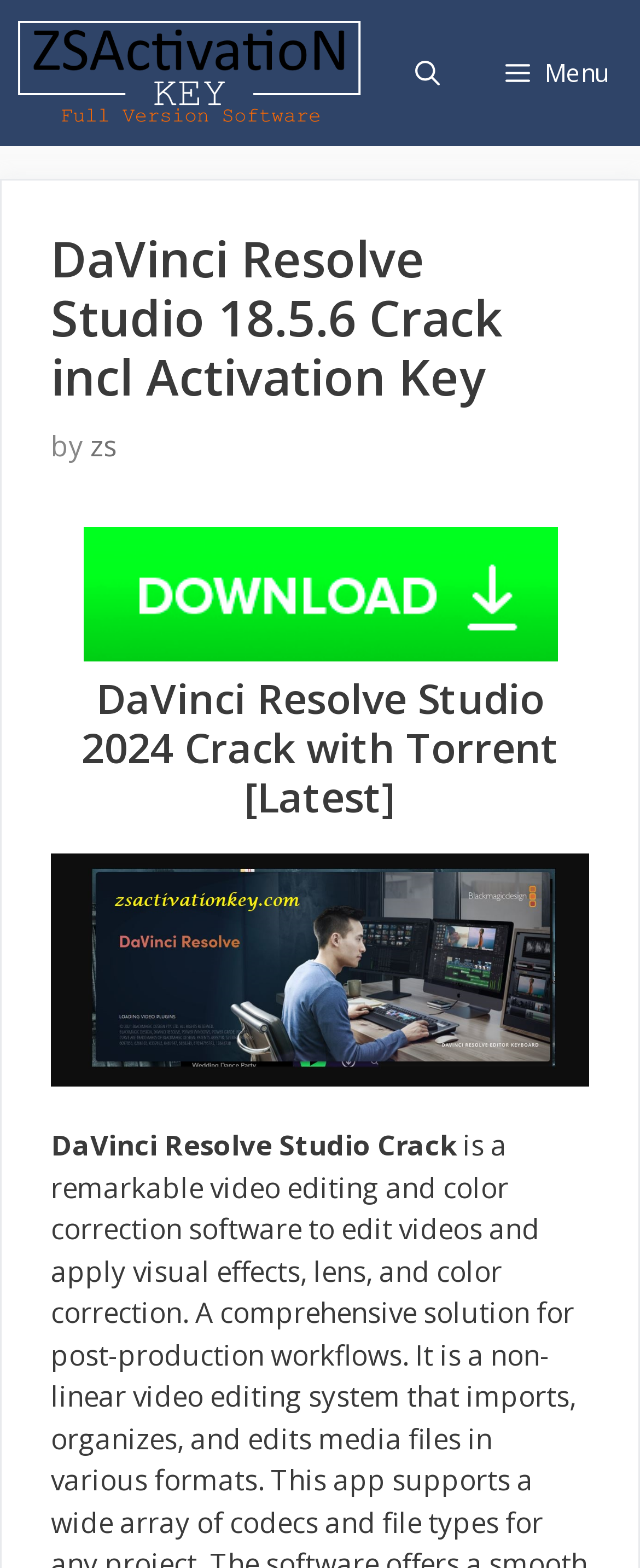Please find and generate the text of the main header of the webpage.

DaVinci Resolve Studio 18.5.6 Crack incl Activation Key